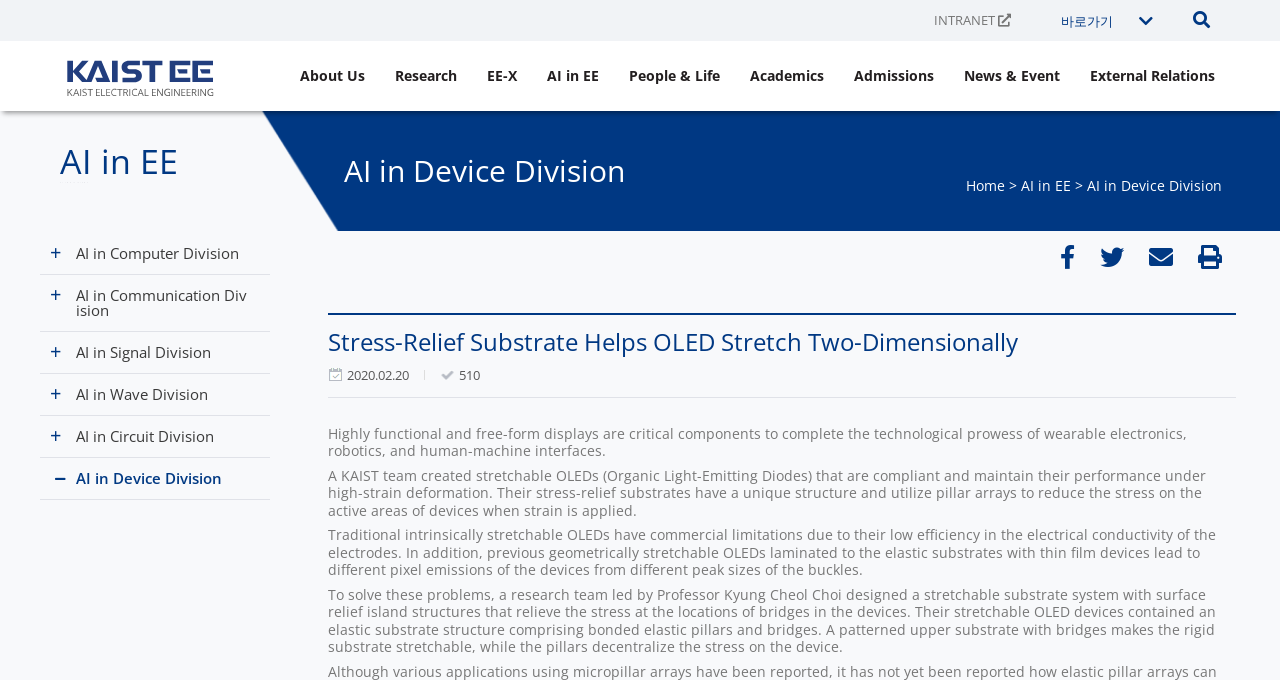Detail the webpage's structure and highlights in your description.

This webpage is about the Department of Electrical Engineering at KAIST, with a focus on AI in EE. At the top right corner, there is a link to "INTRANET" and a menu with a "바로가기" option. Below this, there are several links to different sections of the website, including "About Us", "Research", "EE-X", "AI in EE", "People & Life", "Academics", "Admissions", "News & Event", and "External Relations".

On the left side of the page, there is a heading "AI in EE" followed by a subheading "AI IN DIVISIONS". Below this, there are several links to different AI-related divisions, including "AI in Device Division", "AI in Computer Division", "AI in Communication Division", "AI in Signal Division", "AI in Wave Division", and "AI in Circuit Division".

The main content of the page is an article titled "Stress-Relief Substrate Helps OLED Stretch Two-Dimensionally". The article is dated "2020.02.20" and has a view count of "510". The article discusses the development of stretchable OLEDs by a KAIST team, which can maintain their performance under high-strain deformation. The team's stress-relief substrates have a unique structure and utilize pillar arrays to reduce the stress on the active areas of devices when strain is applied.

There are four paragraphs of text in the article, which provide more details about the development of stretchable OLEDs and the limitations of traditional intrinsically stretchable OLEDs. The article also mentions the research team's design of a stretchable substrate system with surface relief island structures that relieve the stress at the locations of bridges in the devices.

At the top of the page, there are four social media links, represented by icons.